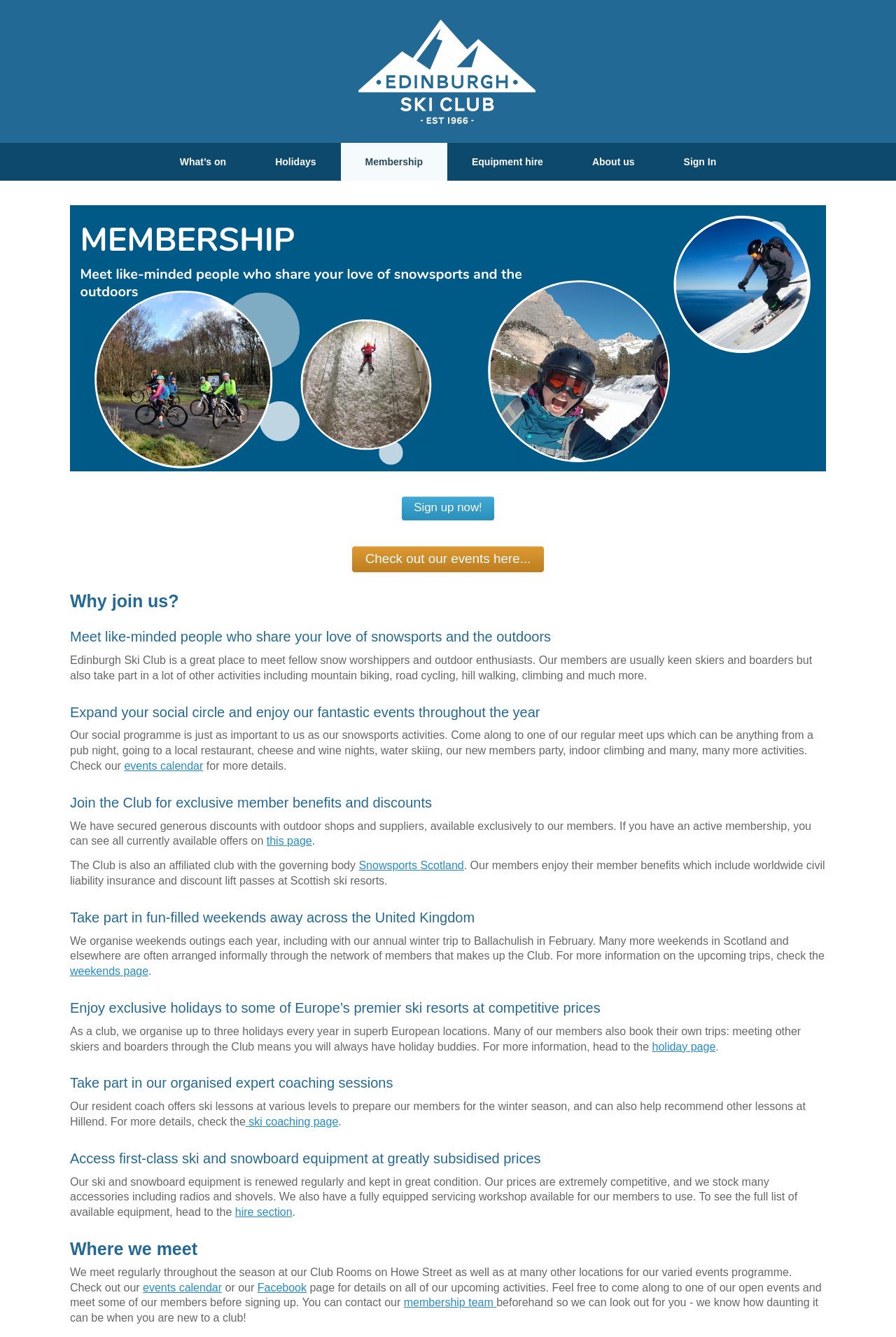Generate the main heading text from the webpage.

Why join us?